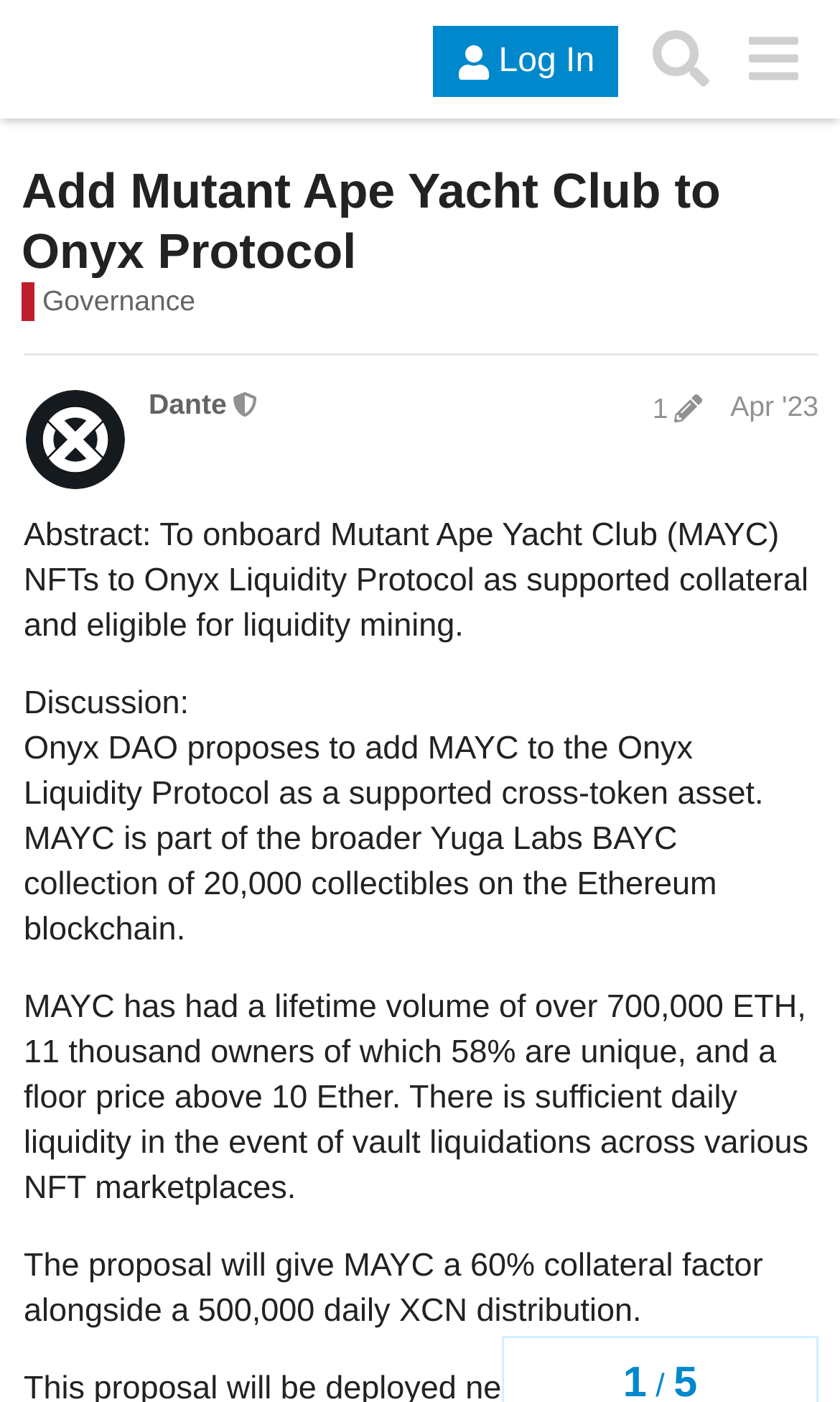What is the collateral factor for MAYC?
Based on the screenshot, respond with a single word or phrase.

60%